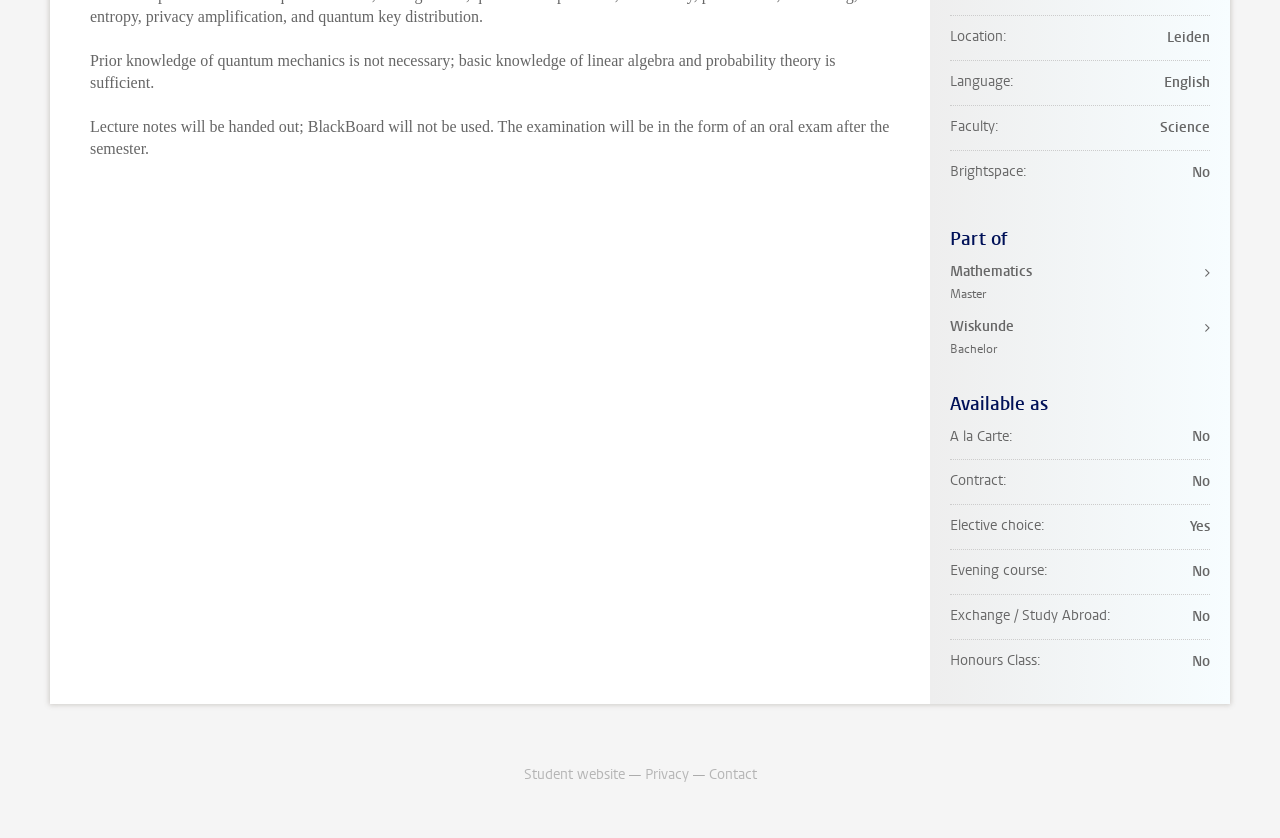Given the element description: "Student website", predict the bounding box coordinates of this UI element. The coordinates must be four float numbers between 0 and 1, given as [left, top, right, bottom].

[0.409, 0.913, 0.488, 0.936]